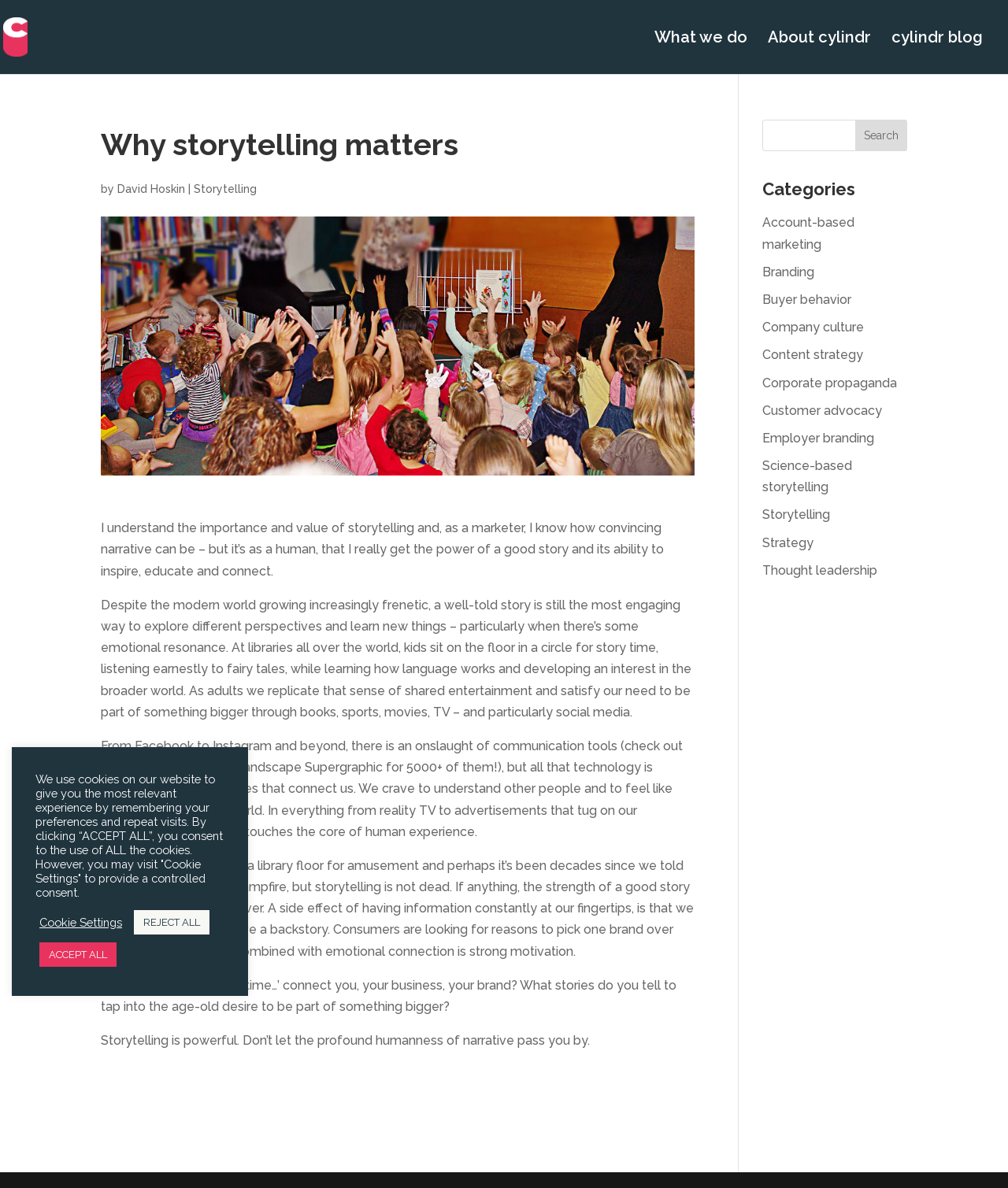What is the purpose of storytelling?
Using the screenshot, give a one-word or short phrase answer.

to inspire, educate and connect